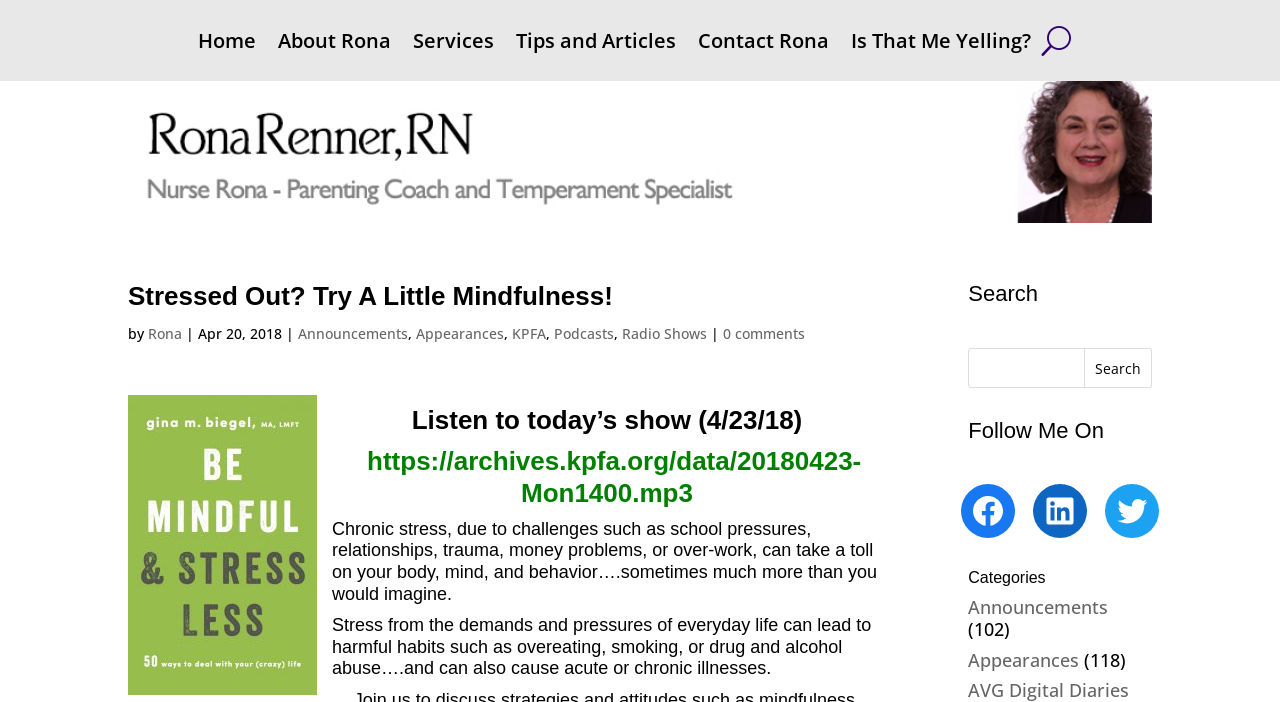Please identify the bounding box coordinates of the element's region that should be clicked to execute the following instruction: "Click on the 'Home' link". The bounding box coordinates must be four float numbers between 0 and 1, i.e., [left, top, right, bottom].

[0.155, 0.048, 0.2, 0.079]